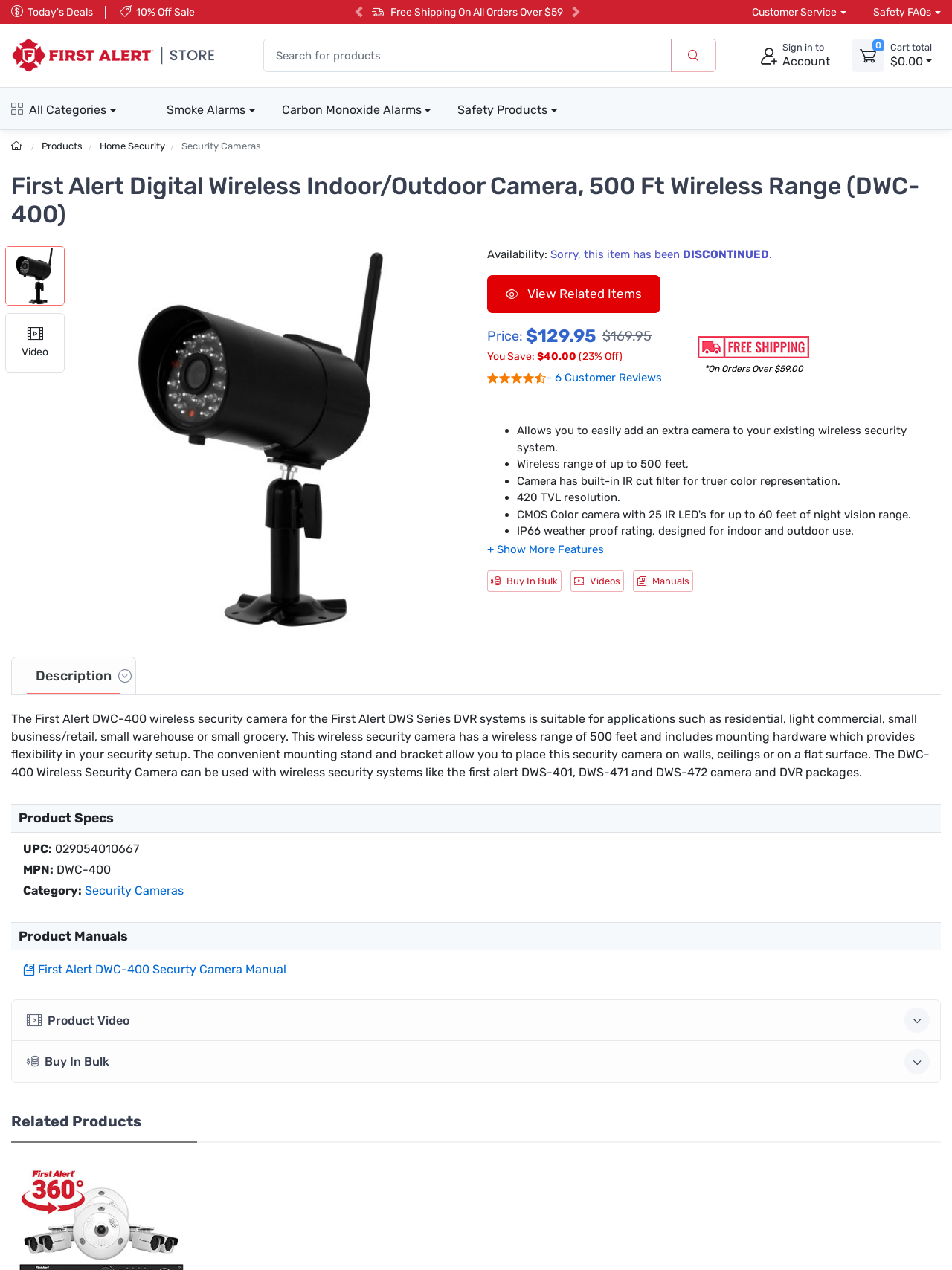Please determine the bounding box coordinates of the element's region to click in order to carry out the following instruction: "Search for products". The coordinates should be four float numbers between 0 and 1, i.e., [left, top, right, bottom].

[0.277, 0.031, 0.705, 0.057]